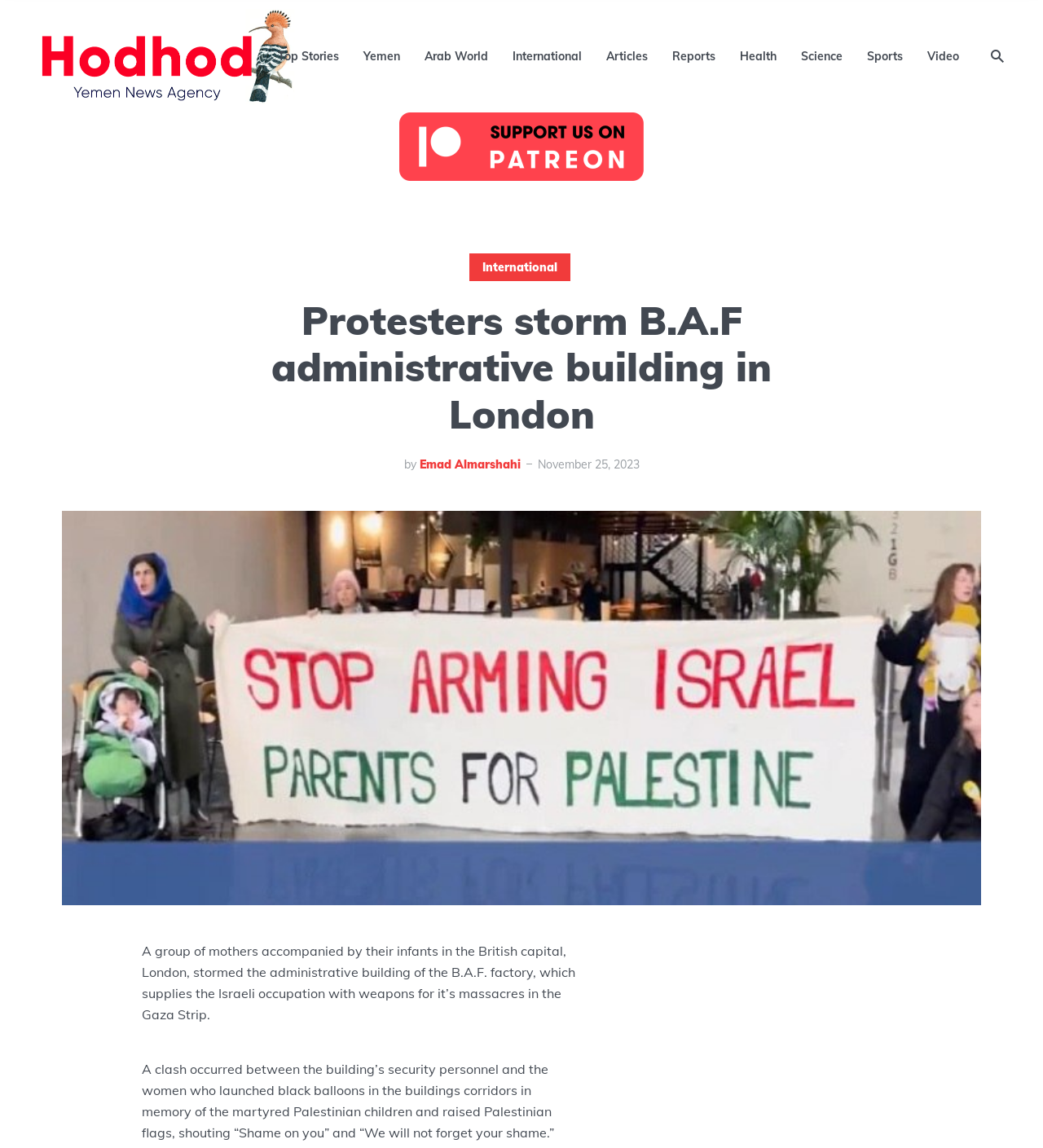Please find the bounding box coordinates of the element that must be clicked to perform the given instruction: "Go to International news". The coordinates should be four float numbers from 0 to 1, i.e., [left, top, right, bottom].

[0.491, 0.031, 0.558, 0.067]